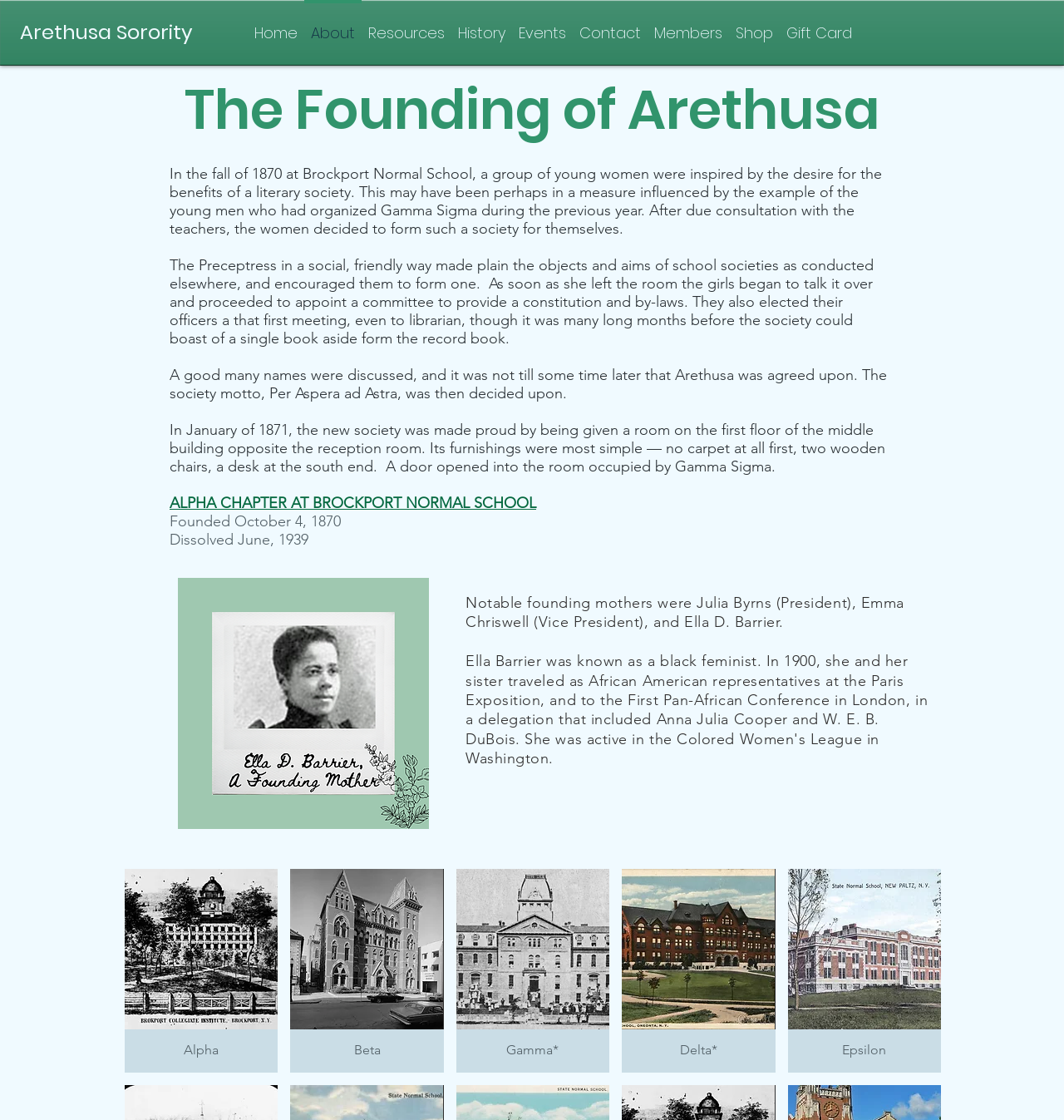Locate the bounding box coordinates of the element that should be clicked to fulfill the instruction: "View the 'ALPHA CHAPTER AT BROCKPORT NORMAL SCHOOL' link".

[0.159, 0.441, 0.504, 0.457]